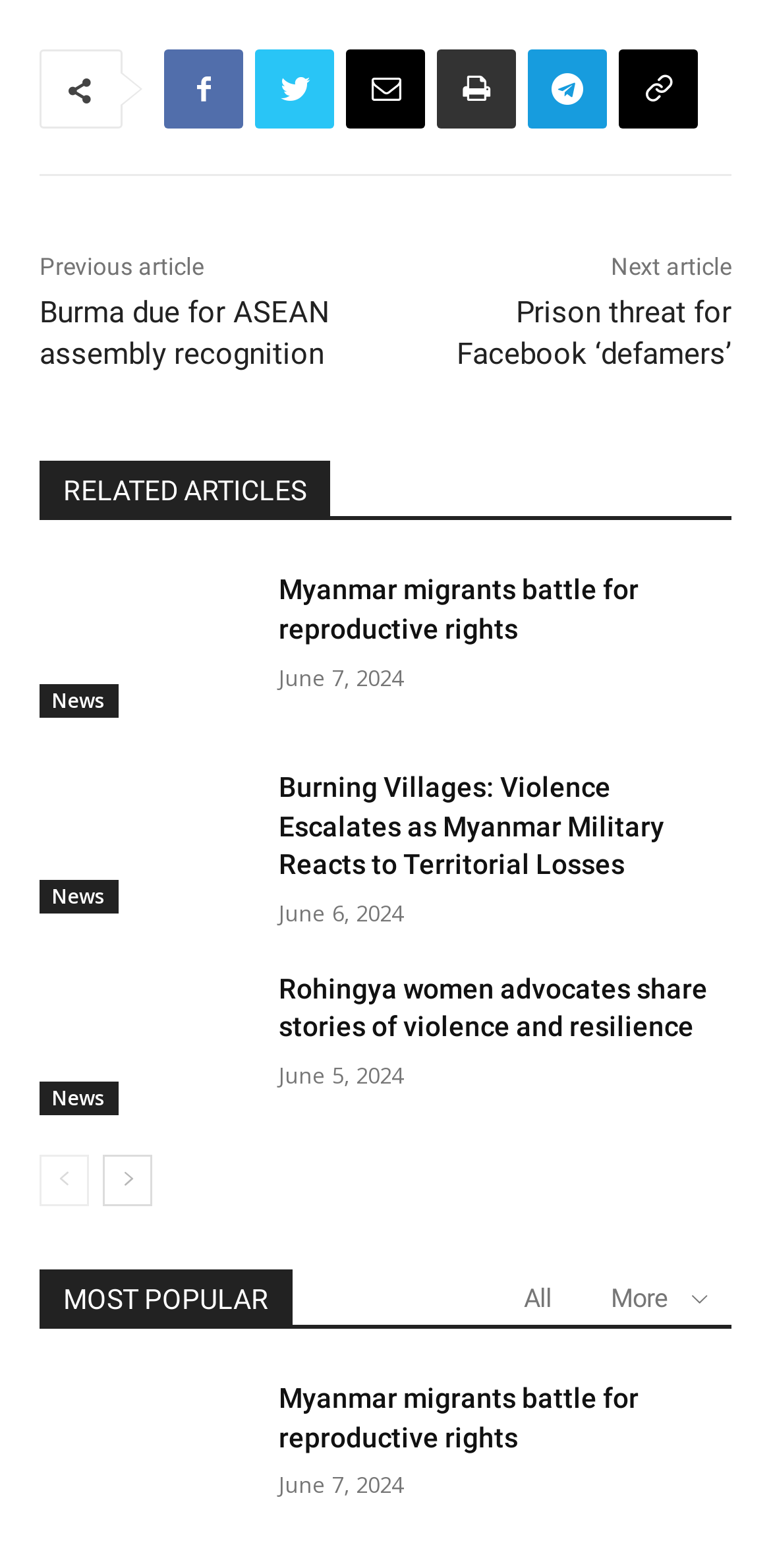Highlight the bounding box coordinates of the element you need to click to perform the following instruction: "Click the 'Random' button."

None